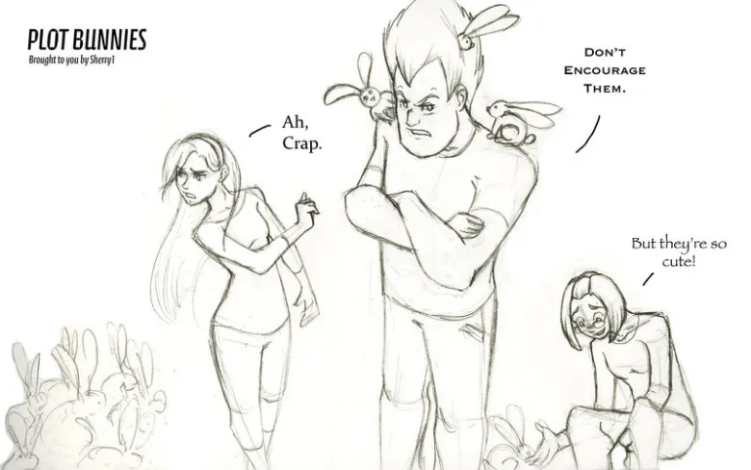What is the expression of the man in the scene?
From the screenshot, supply a one-word or short-phrase answer.

Stern